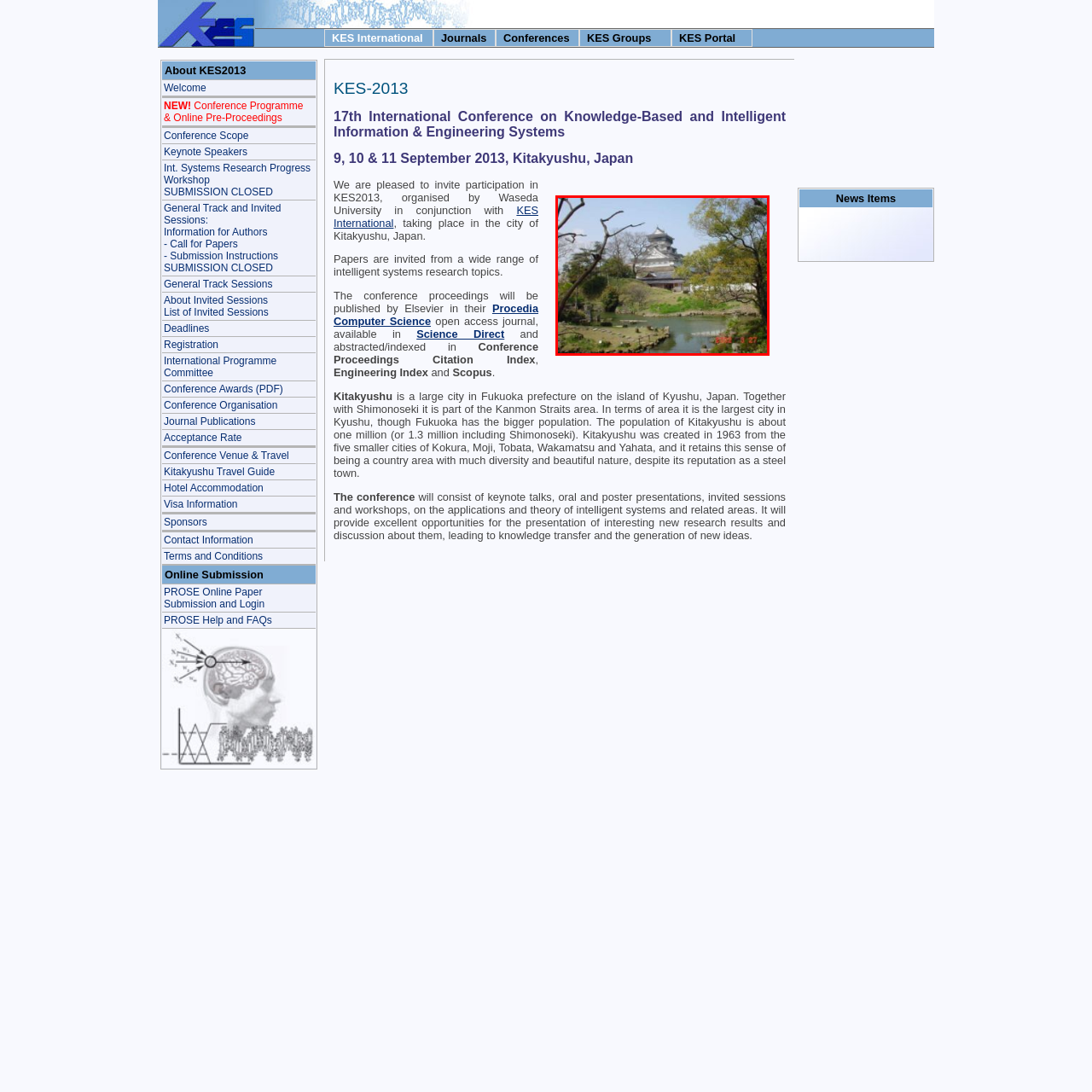Focus on the area marked by the red boundary, What season is likely depicted in the image? Answer concisely with a single word or phrase.

Spring